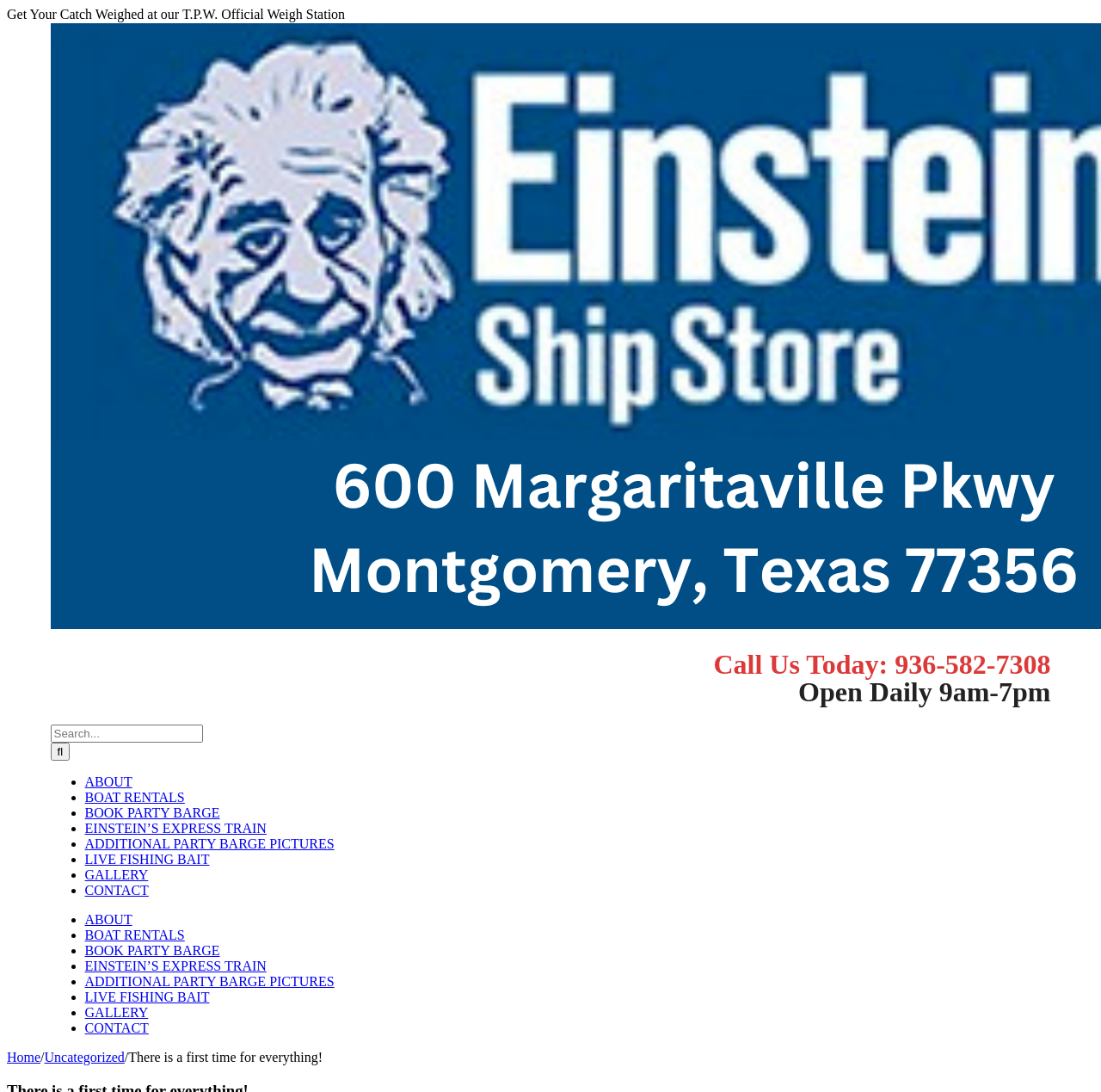Given the element description, predict the bounding box coordinates in the format (top-left x, top-left y, bottom-right x, bottom-right y), using floating point numbers between 0 and 1: Home

None